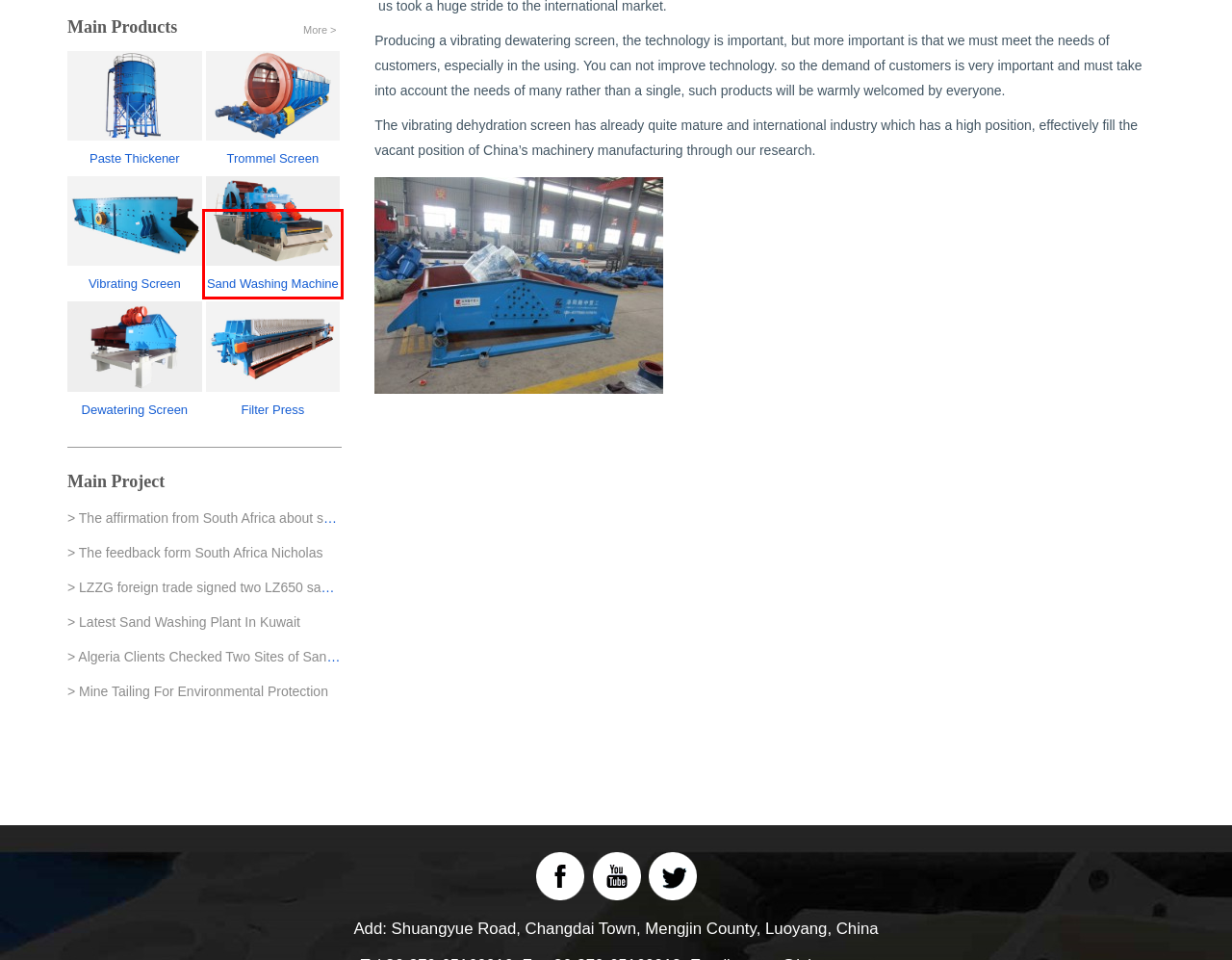Review the screenshot of a webpage that includes a red bounding box. Choose the webpage description that best matches the new webpage displayed after clicking the element within the bounding box. Here are the candidates:
A. Filter Press-Sand Processing Equipment
B. Trommel Screen-Screening
C. The feedback form South Africa Nicholas-Project
D. LZ sand washing & recycling machine-Sand Processing Equipment
E. Mine Tailing For Environmental Protection-Project
F. Thickener-Sand Processing Equipment
G. Vibrating Screen-Screening
H. Latest Sand Washing Plant In Kuwait-Project

D